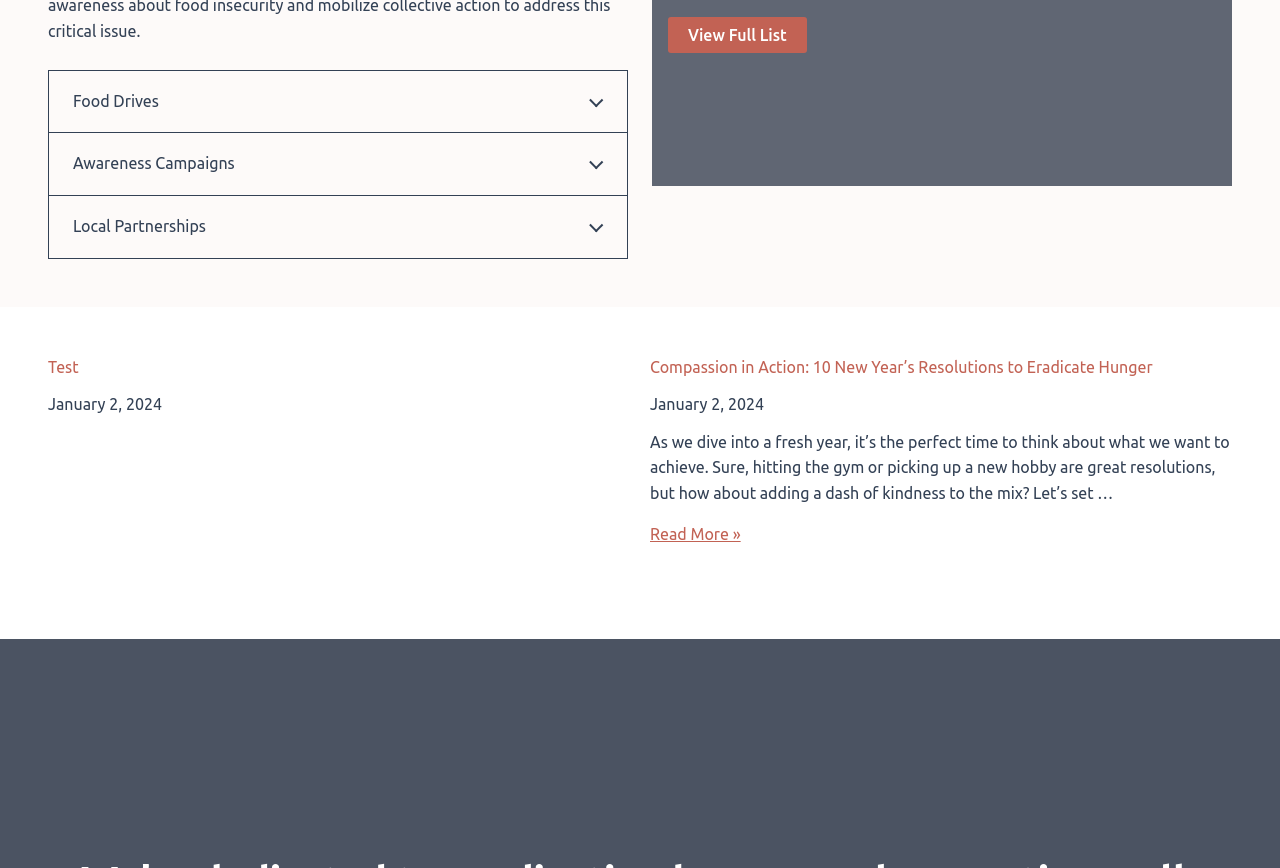How many disclosure triangles are there?
Please look at the screenshot and answer using one word or phrase.

3